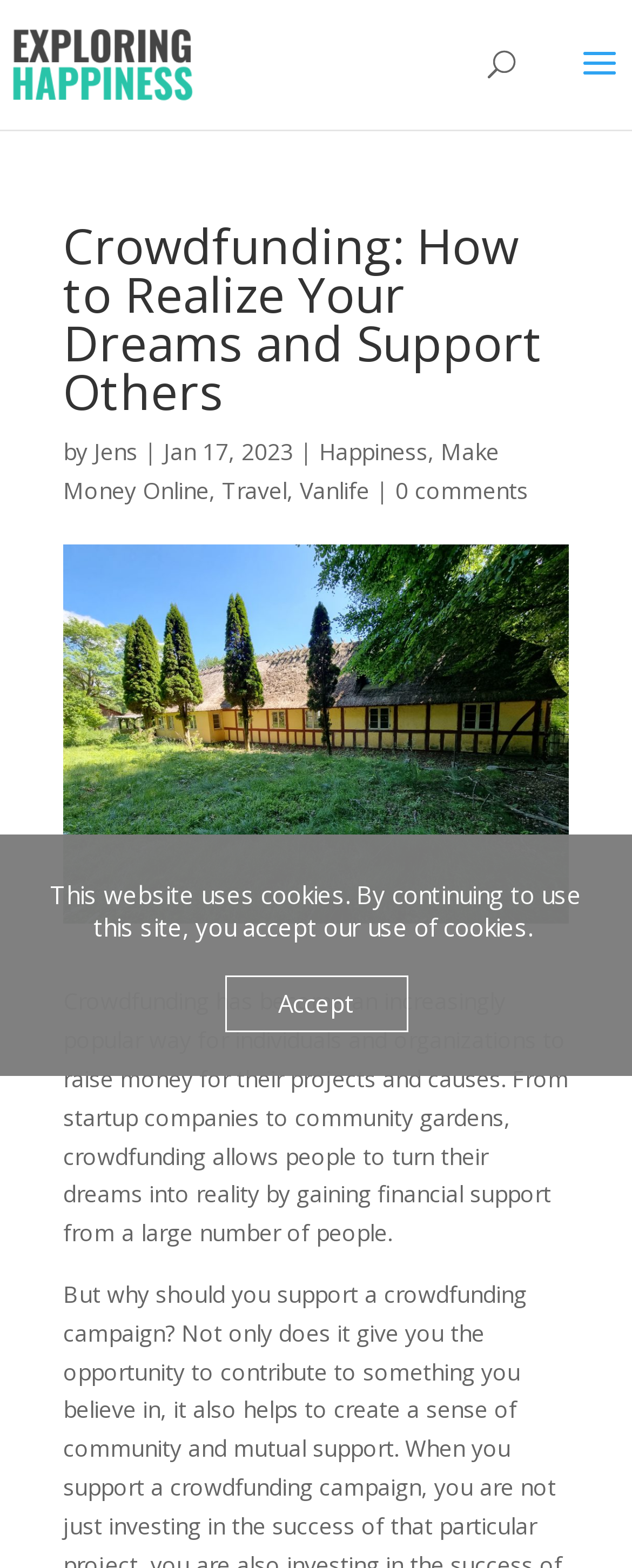Predict the bounding box coordinates for the UI element described as: "Make Money Online". The coordinates should be four float numbers between 0 and 1, presented as [left, top, right, bottom].

[0.1, 0.278, 0.79, 0.322]